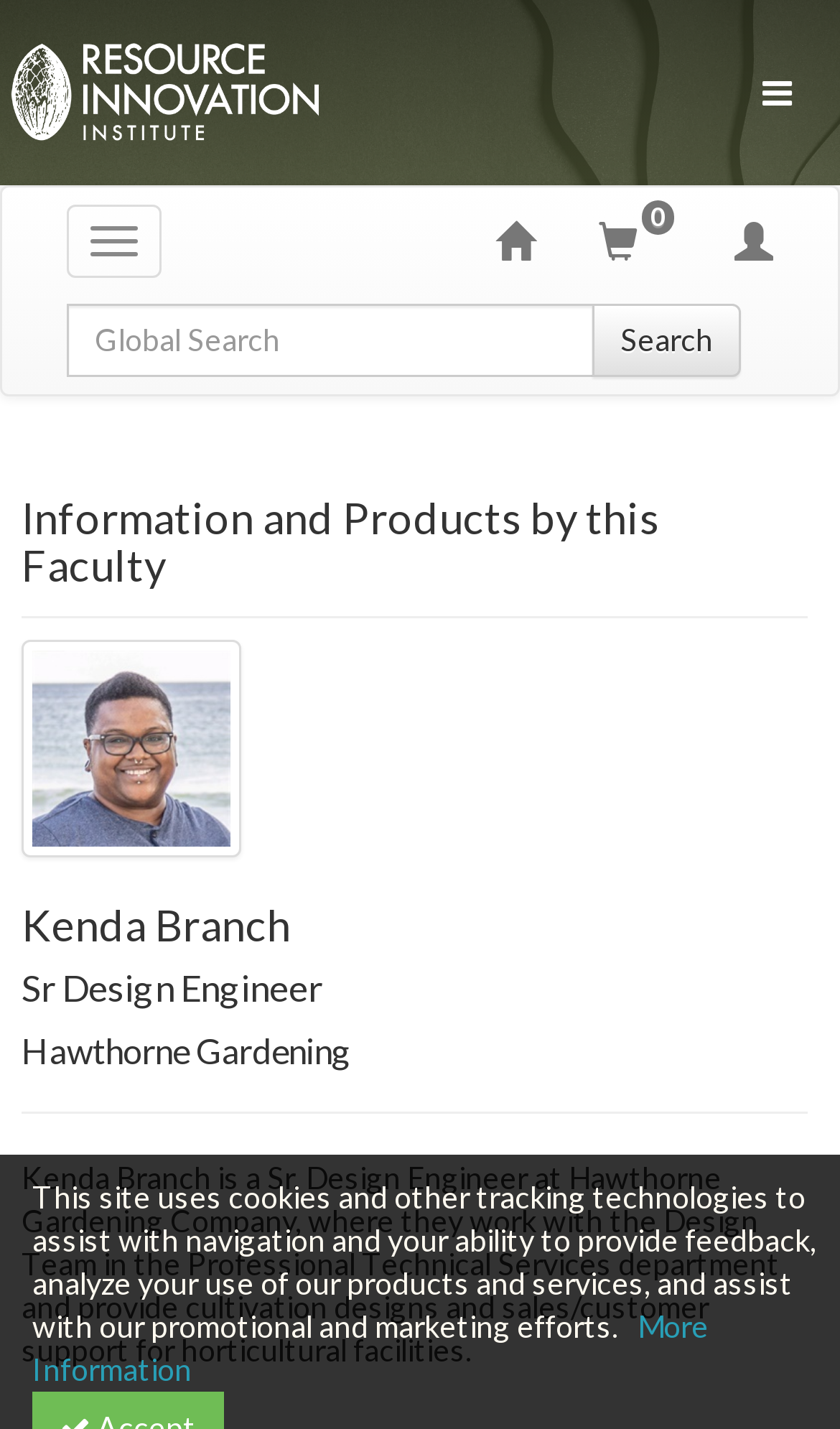What is the name of the faculty associated with Kenda Branch?
Answer the question with just one word or phrase using the image.

Not specified